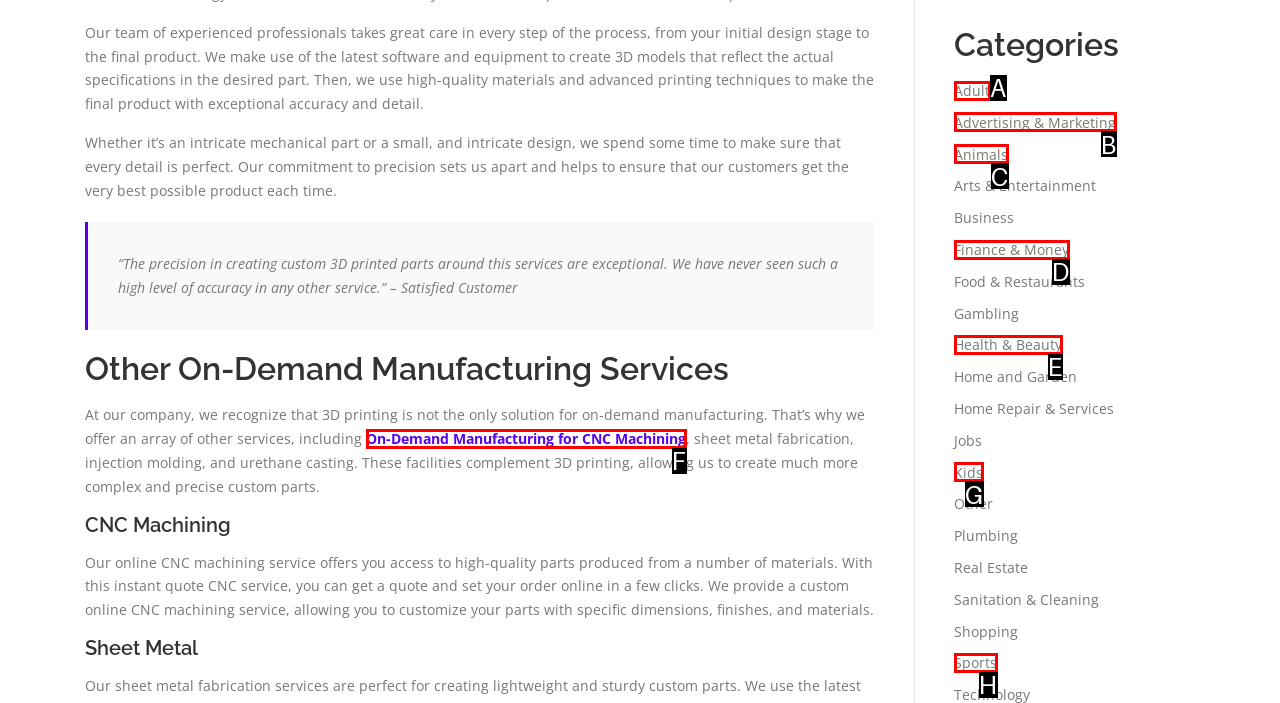Select the option that fits this description: On-Demand Manufacturing for CNC Machining
Answer with the corresponding letter directly.

F